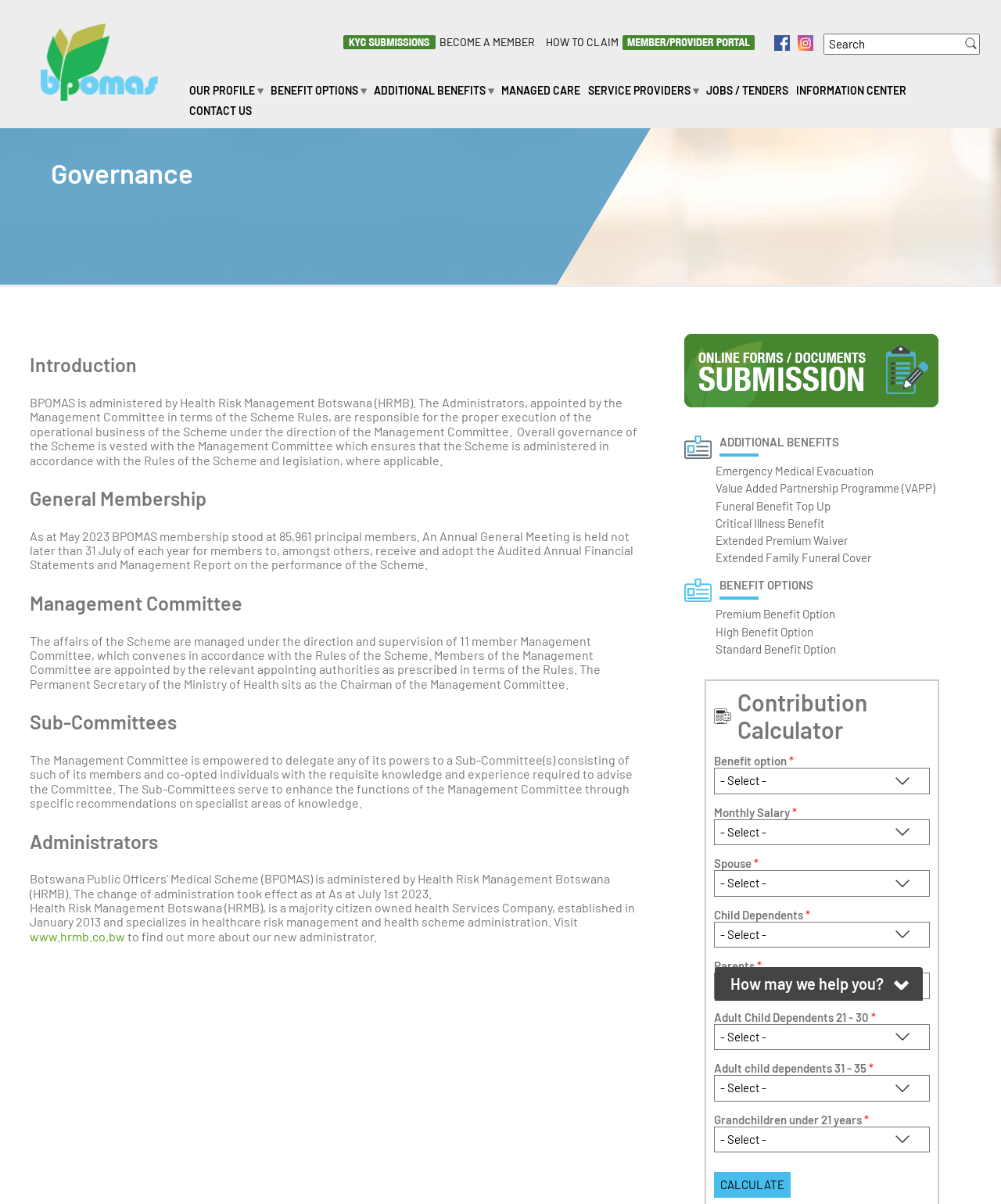Given the element description, predict the bounding box coordinates in the format (top-left x, top-left y, bottom-right x, bottom-right y), using floating point numbers between 0 and 1: alt="Online Forms / Documents Submission"

[0.684, 0.329, 0.938, 0.34]